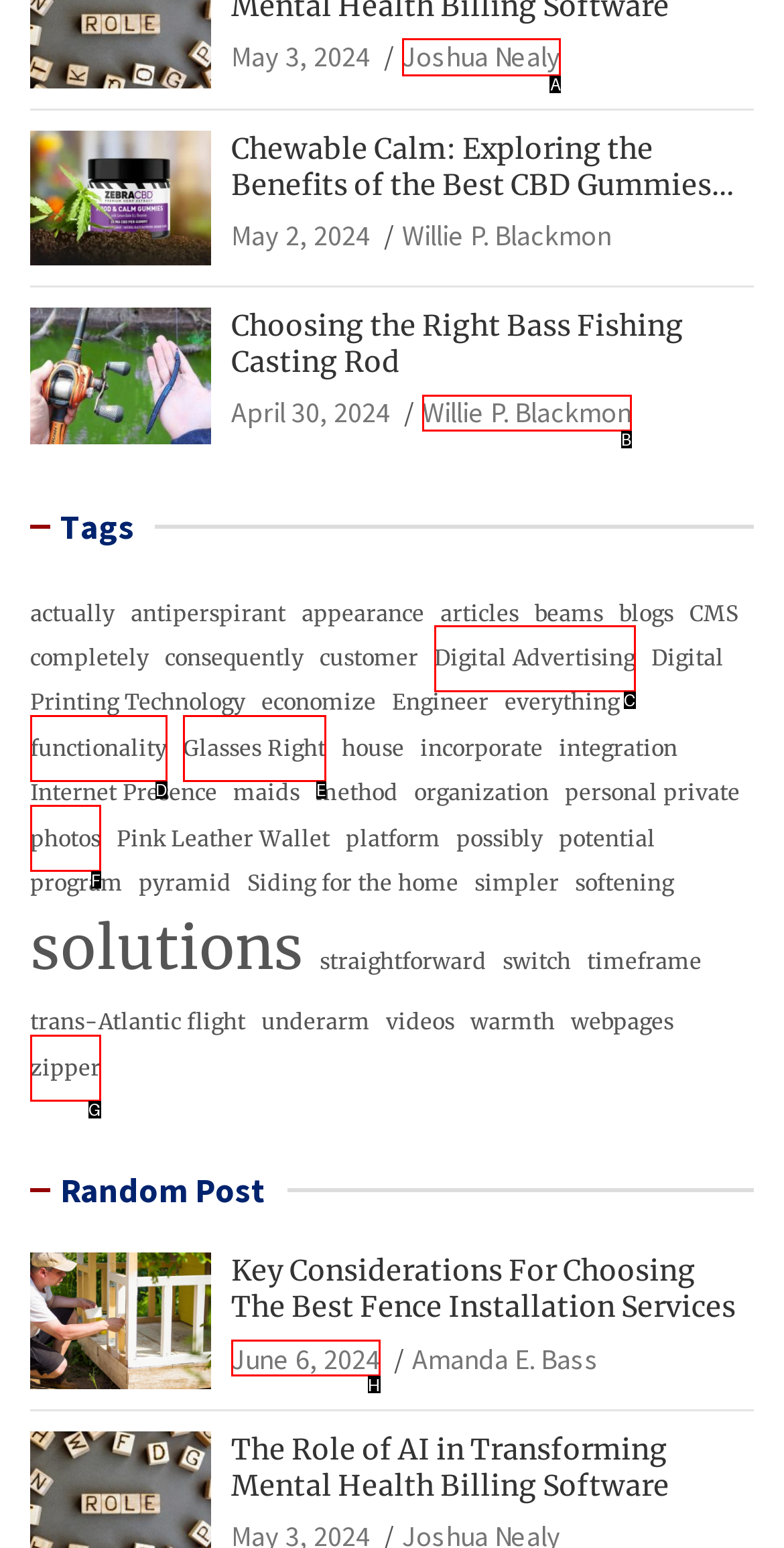Find the appropriate UI element to complete the task: View the post from Joshua Nealy. Indicate your choice by providing the letter of the element.

A